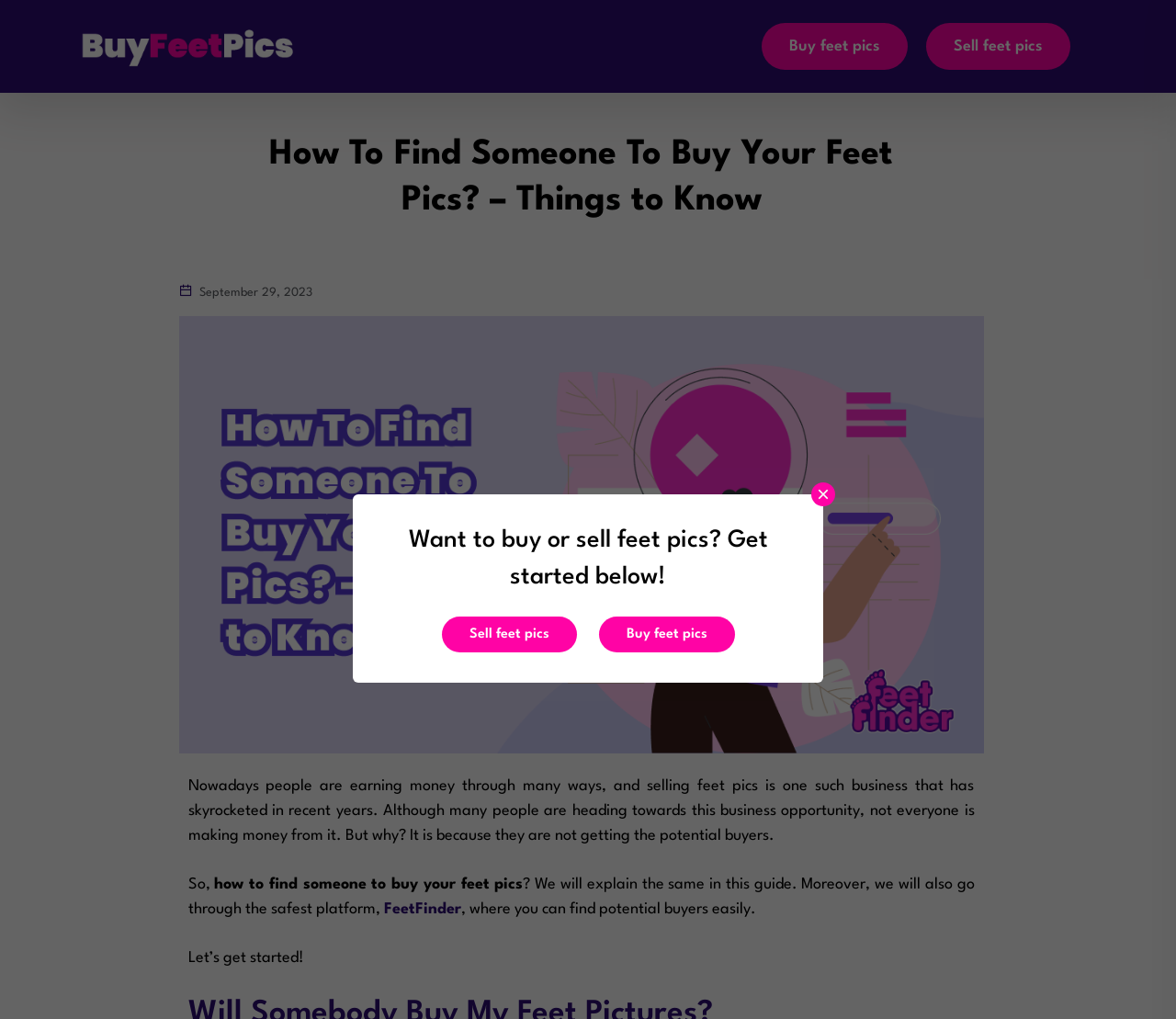Please find the bounding box coordinates for the clickable element needed to perform this instruction: "Click on the Sell feet pics link".

[0.788, 0.023, 0.91, 0.069]